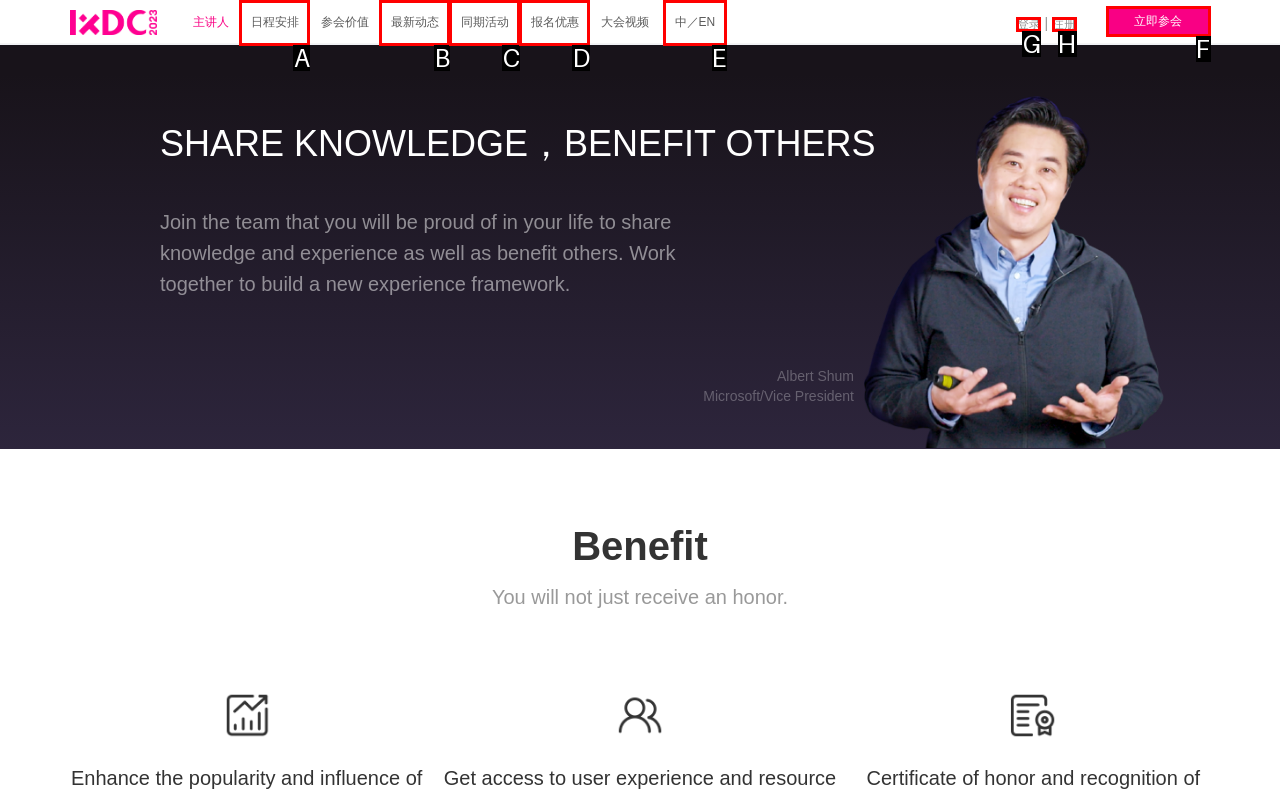Choose the letter of the option you need to click to Click the '日程安排' link. Answer with the letter only.

A